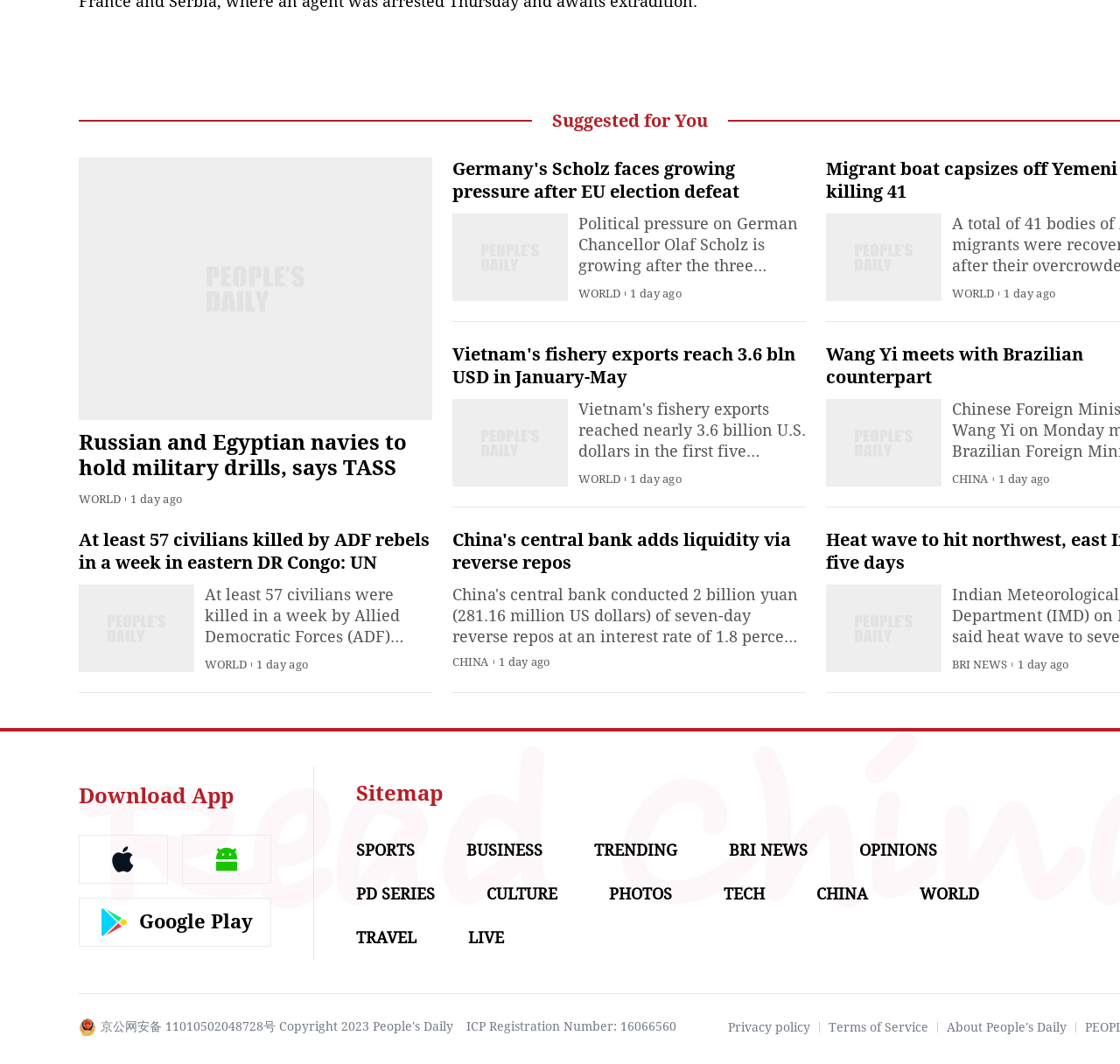Identify the bounding box for the UI element described as: "ICP Registration Number: 16066560". Ensure the coordinates are four float numbers between 0 and 1, formatted as [left, top, right, bottom].

[0.416, 0.958, 0.604, 0.972]